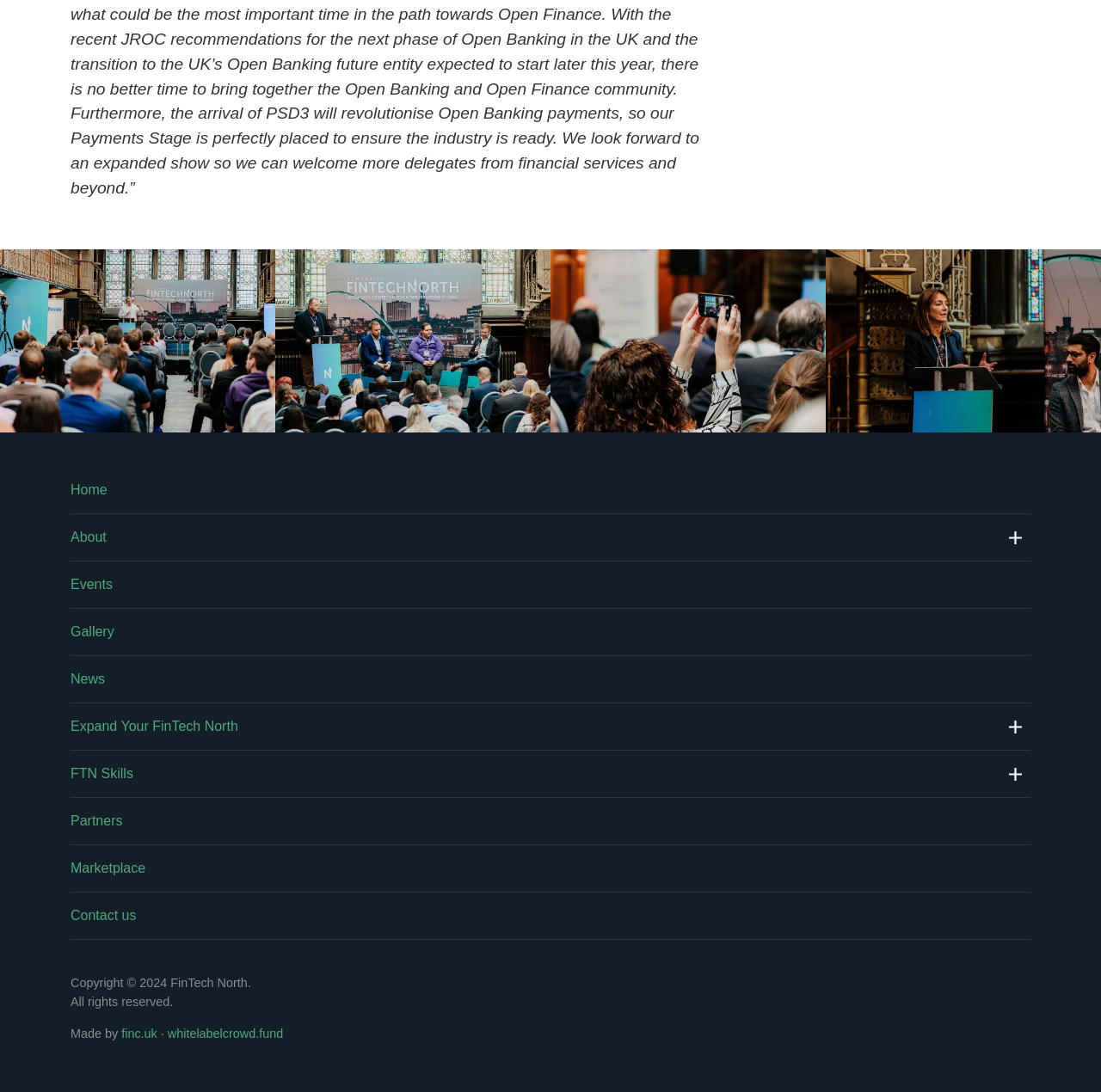Please specify the bounding box coordinates in the format (top-left x, top-left y, bottom-right x, bottom-right y), with values ranging from 0 to 1. Identify the bounding box for the UI component described as follows: News

[0.064, 0.601, 0.936, 0.643]